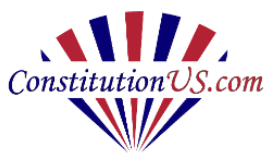Refer to the screenshot and answer the following question in detail:
What shape does the logo resemble?

The logo is arranged with alternating vertical stripes radiating downwards, creating a fan-like shape that adds a sense of movement and dynamism to the overall design.